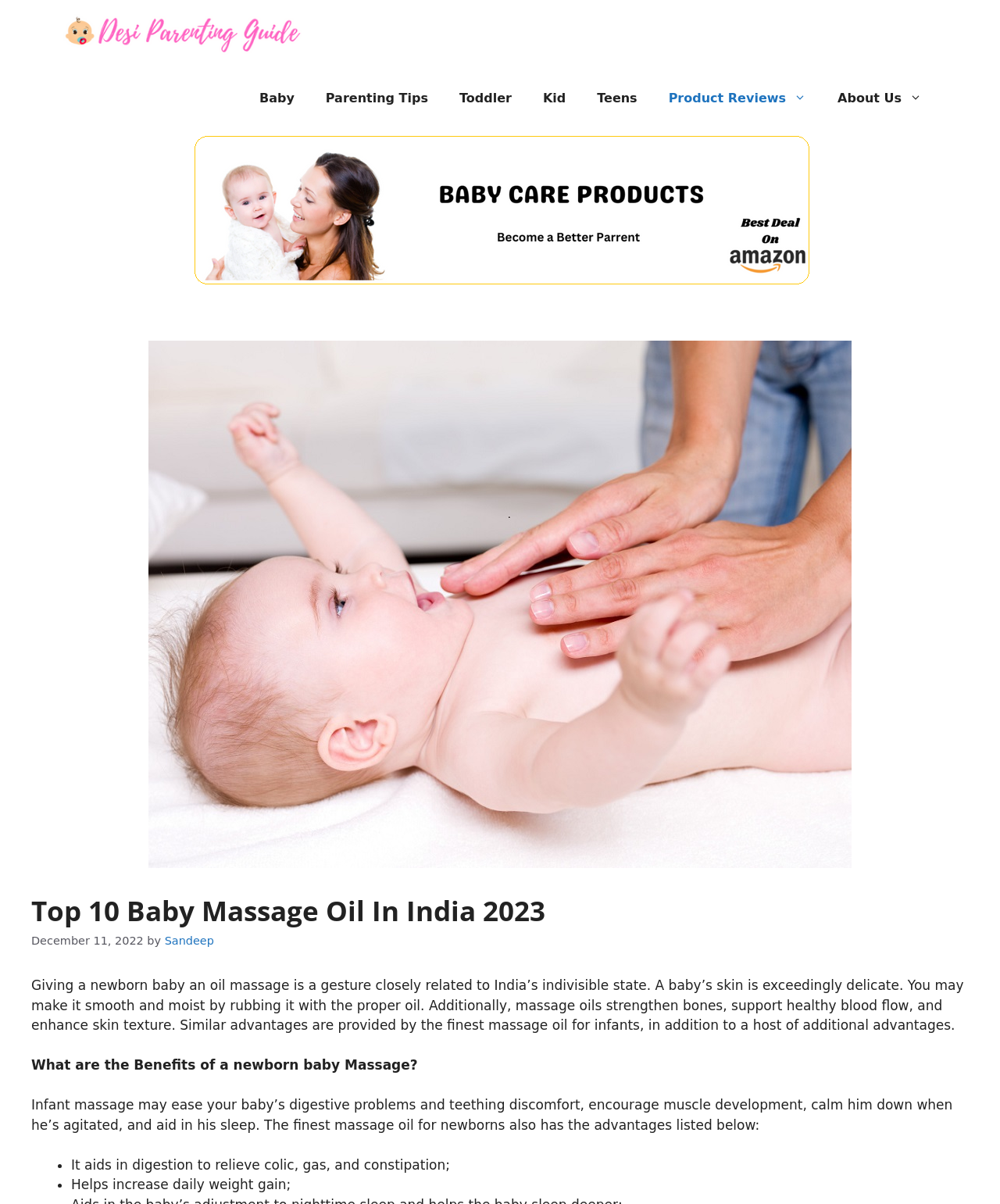Write a detailed summary of the webpage.

The webpage is a guide for parents, specifically focusing on baby massage oil in India. At the top, there is a navigation bar with links to various categories, including "Baby", "Parenting Tips", "Toddler", "Kid", "Teens", "Product Reviews", and "About Us". Below the navigation bar, there is a large image that takes up most of the width of the page, with a smaller image of a baby massage oil product on top of it.

The main content of the page is divided into sections, starting with a heading that reads "Top 10 Baby Massage Oil In India 2023". Below the heading, there is a timestamp indicating that the content was published on December 11, 2022, and a link to the author, "Sandeep". 

The first section of the content discusses the benefits of giving a newborn baby an oil massage, including making the skin smooth and moist, strengthening bones, and supporting healthy blood flow. The text also mentions that the finest massage oil for infants provides additional benefits.

The next section is titled "What are the Benefits of a newborn baby Massage?" and explains how infant massage can ease digestive problems, encourage muscle development, and aid in sleep. This section is followed by a list of benefits of using the finest massage oil for newborns, including aiding digestion, increasing daily weight gain, and more.